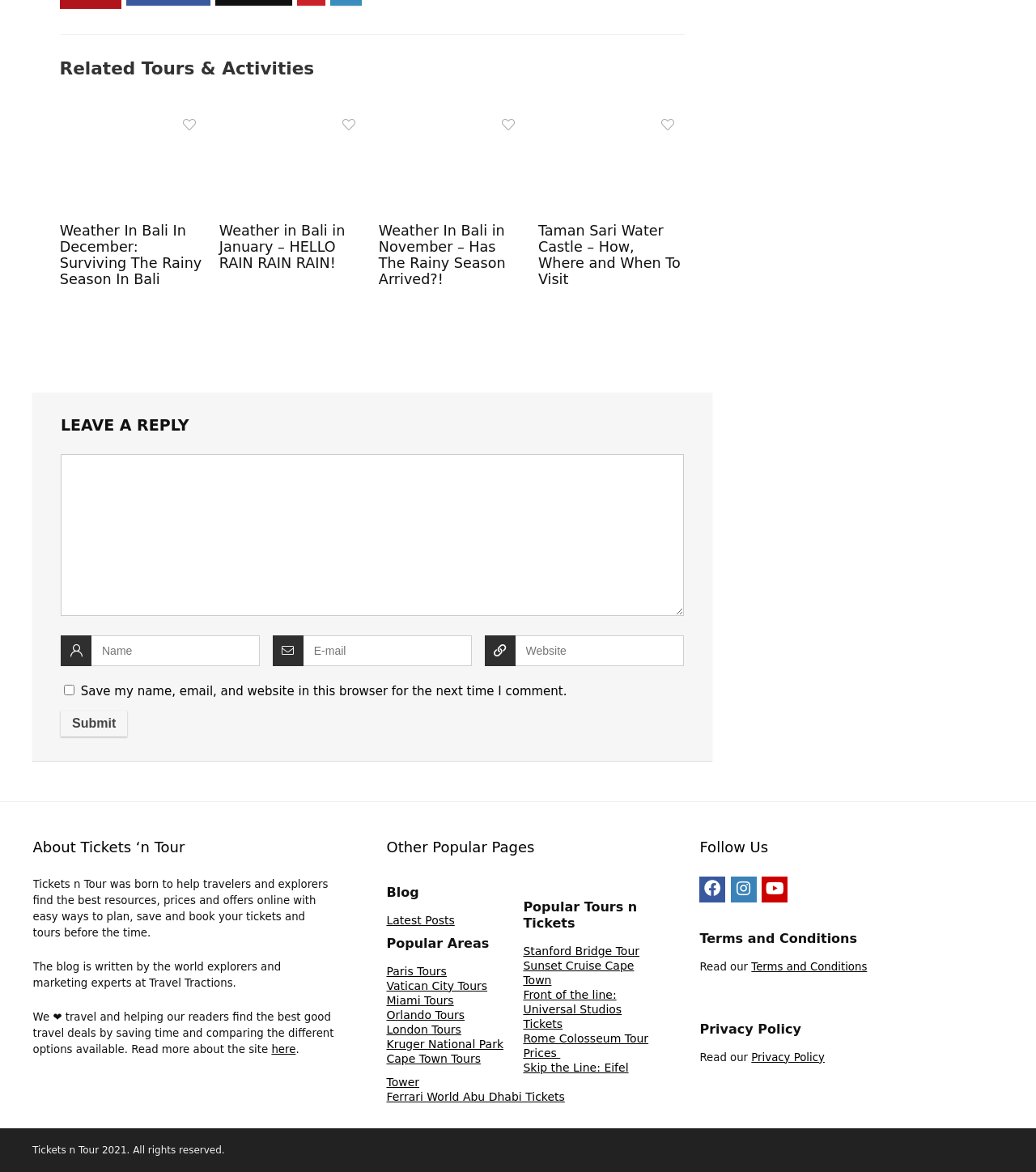Can you determine the bounding box coordinates of the area that needs to be clicked to fulfill the following instruction: "Contact us"?

None